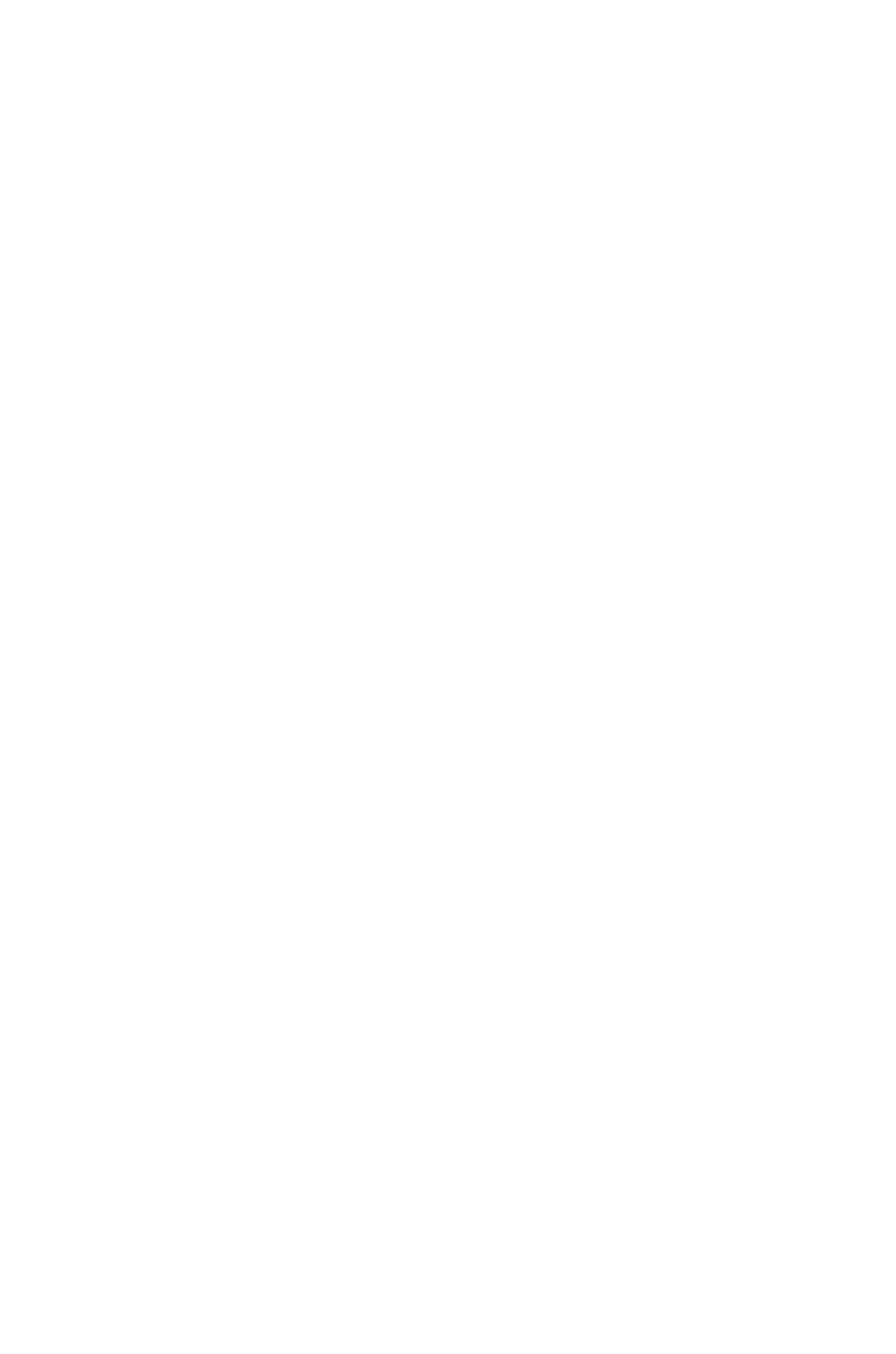Given the element description, predict the bounding box coordinates in the format (top-left x, top-left y, bottom-right x, bottom-right y), using floating point numbers between 0 and 1: Accessibility

[0.554, 0.476, 0.745, 0.523]